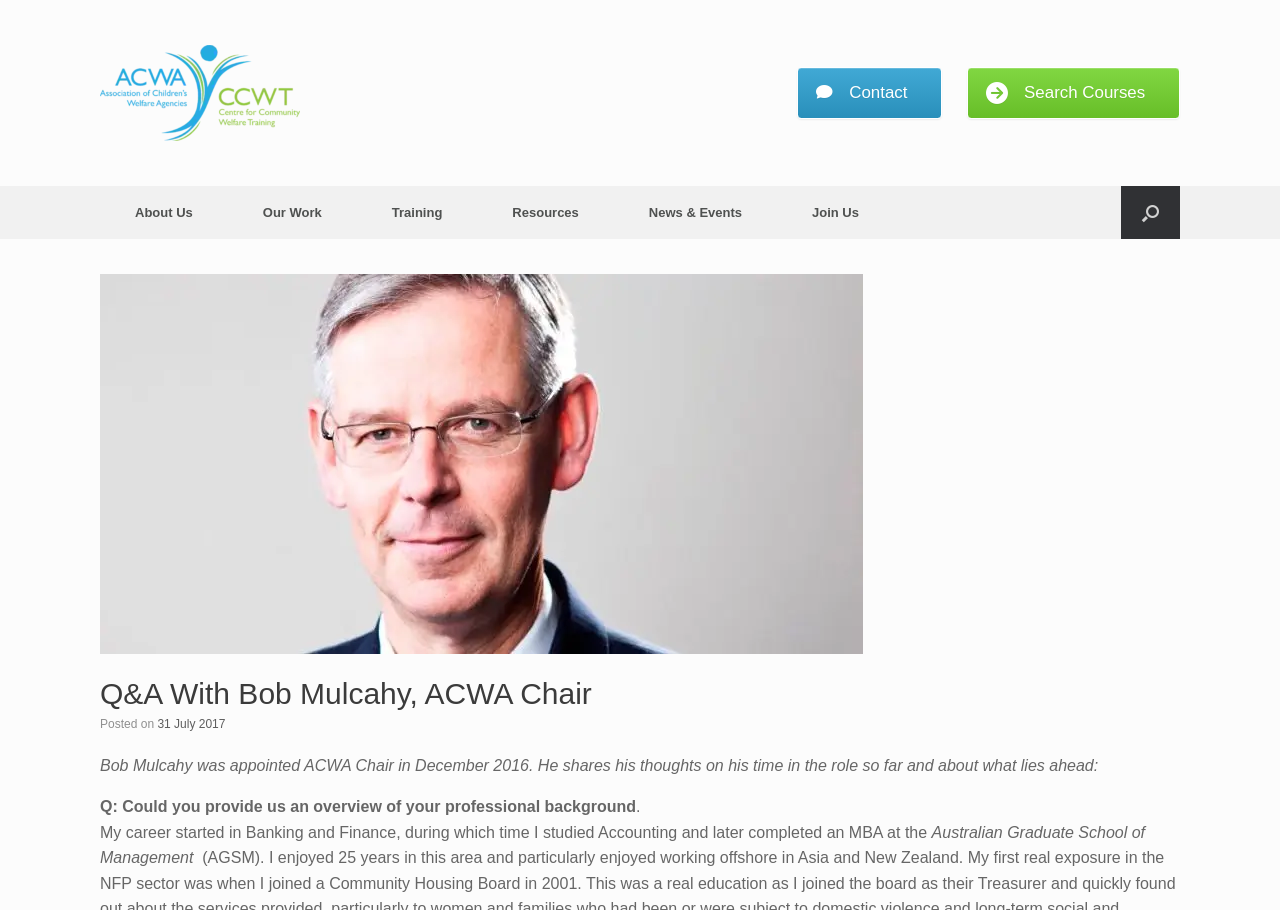Locate the bounding box coordinates of the element that needs to be clicked to carry out the instruction: "Learn more about Zephyr Berlin". The coordinates should be given as four float numbers ranging from 0 to 1, i.e., [left, top, right, bottom].

None